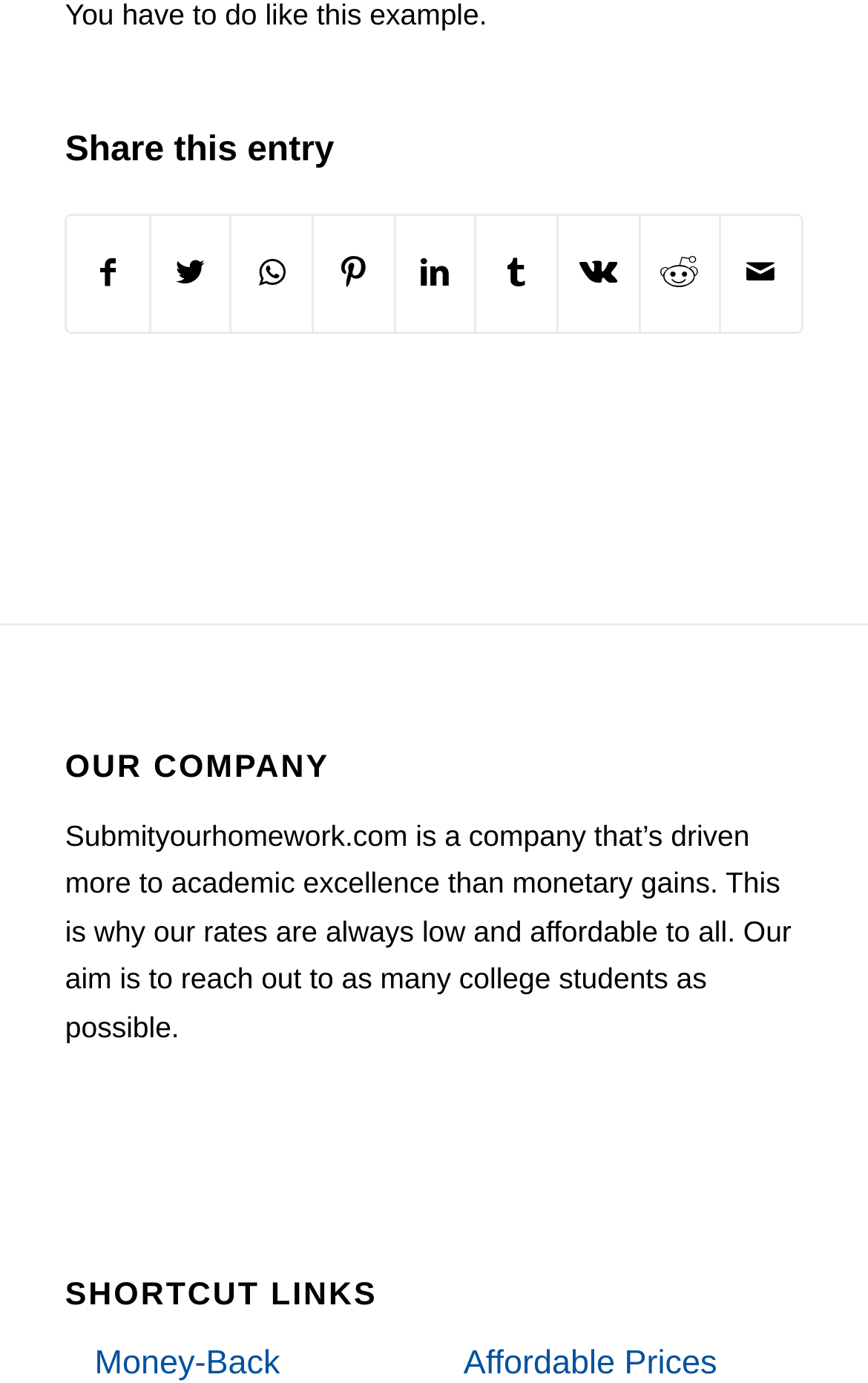Pinpoint the bounding box coordinates of the clickable area necessary to execute the following instruction: "Share on Facebook". The coordinates should be given as four float numbers between 0 and 1, namely [left, top, right, bottom].

[0.078, 0.157, 0.171, 0.24]